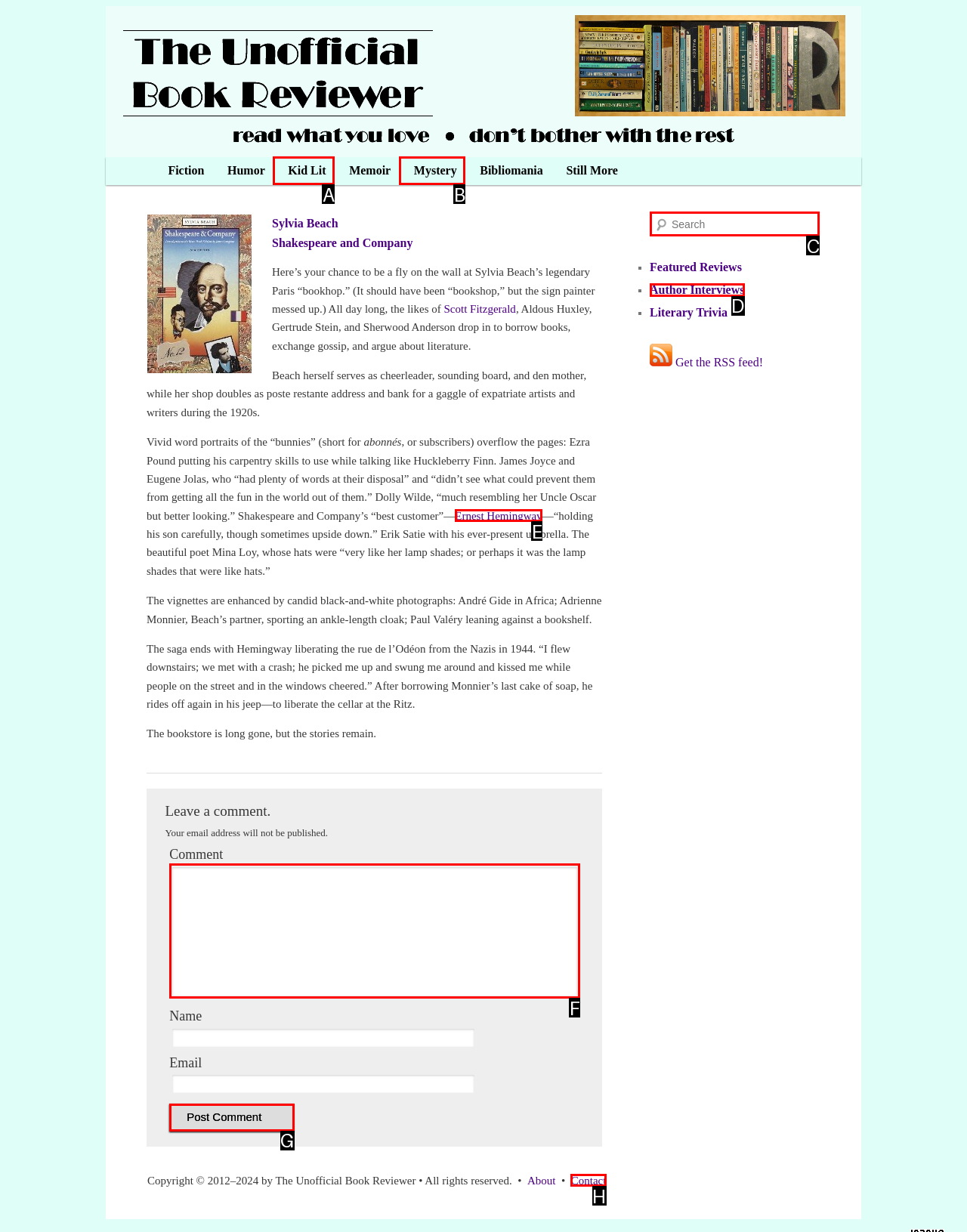Specify which HTML element I should click to complete this instruction: Post a comment Answer with the letter of the relevant option.

G